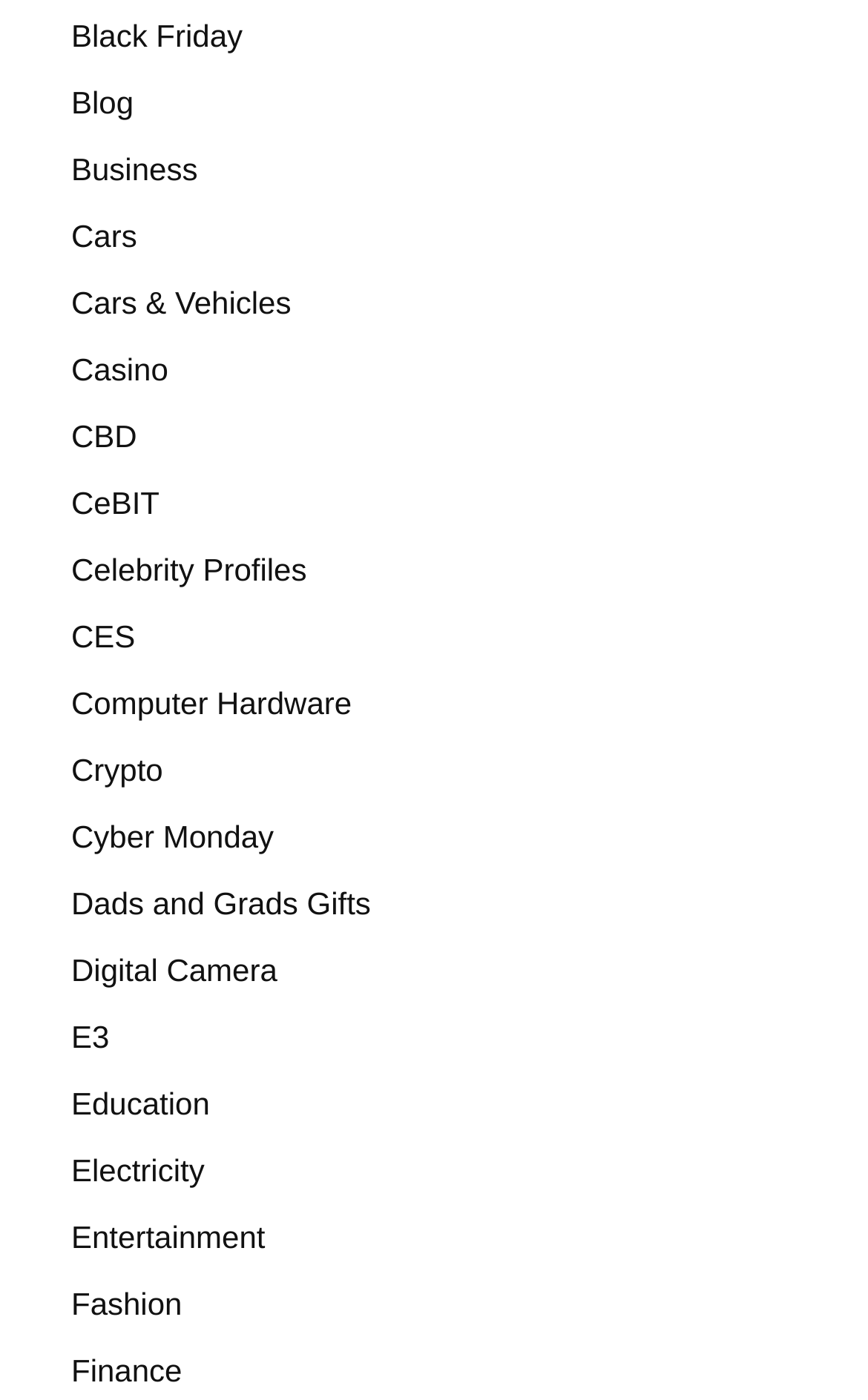What is the category located at the bottom?
Refer to the image and provide a one-word or short phrase answer.

Finance